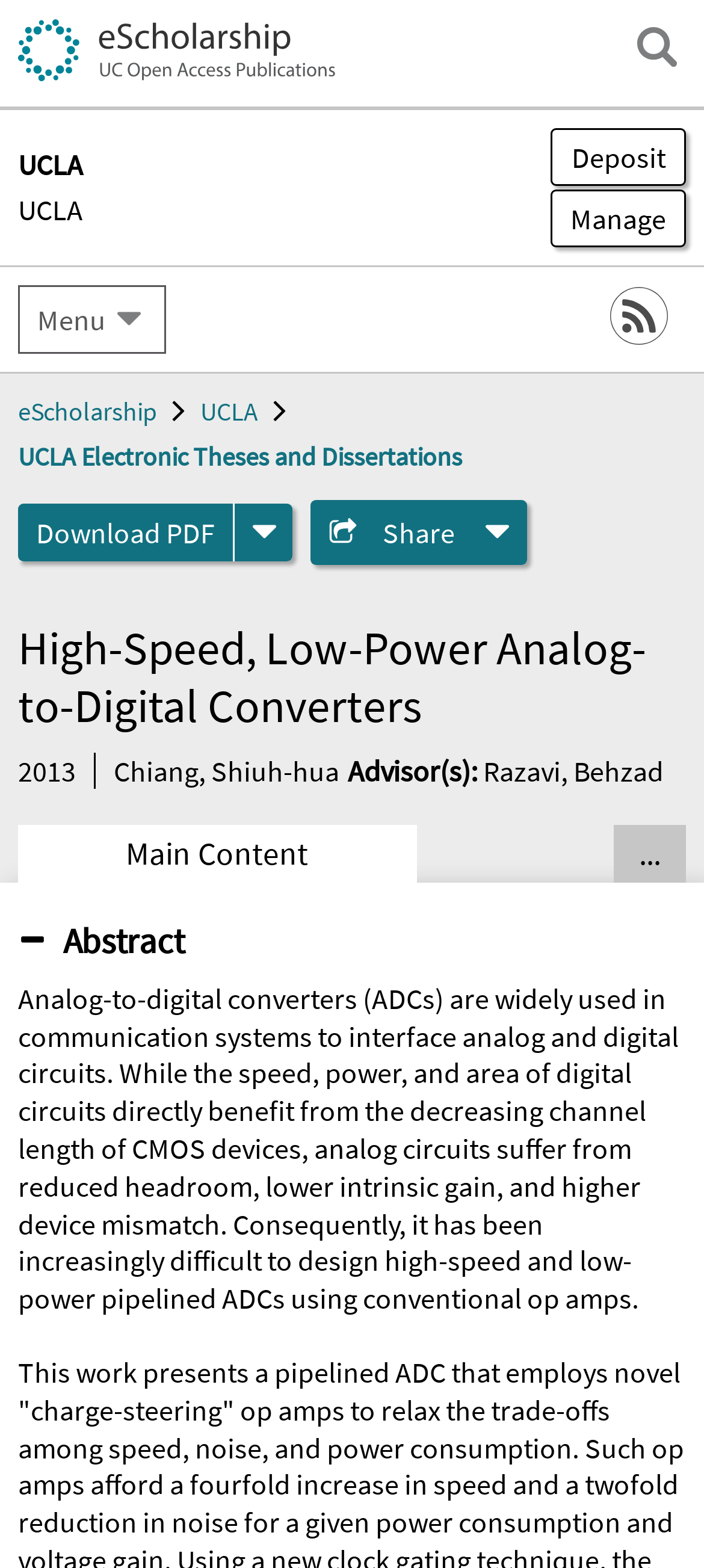Determine the bounding box coordinates for the area that should be clicked to carry out the following instruction: "Log in to the system".

None